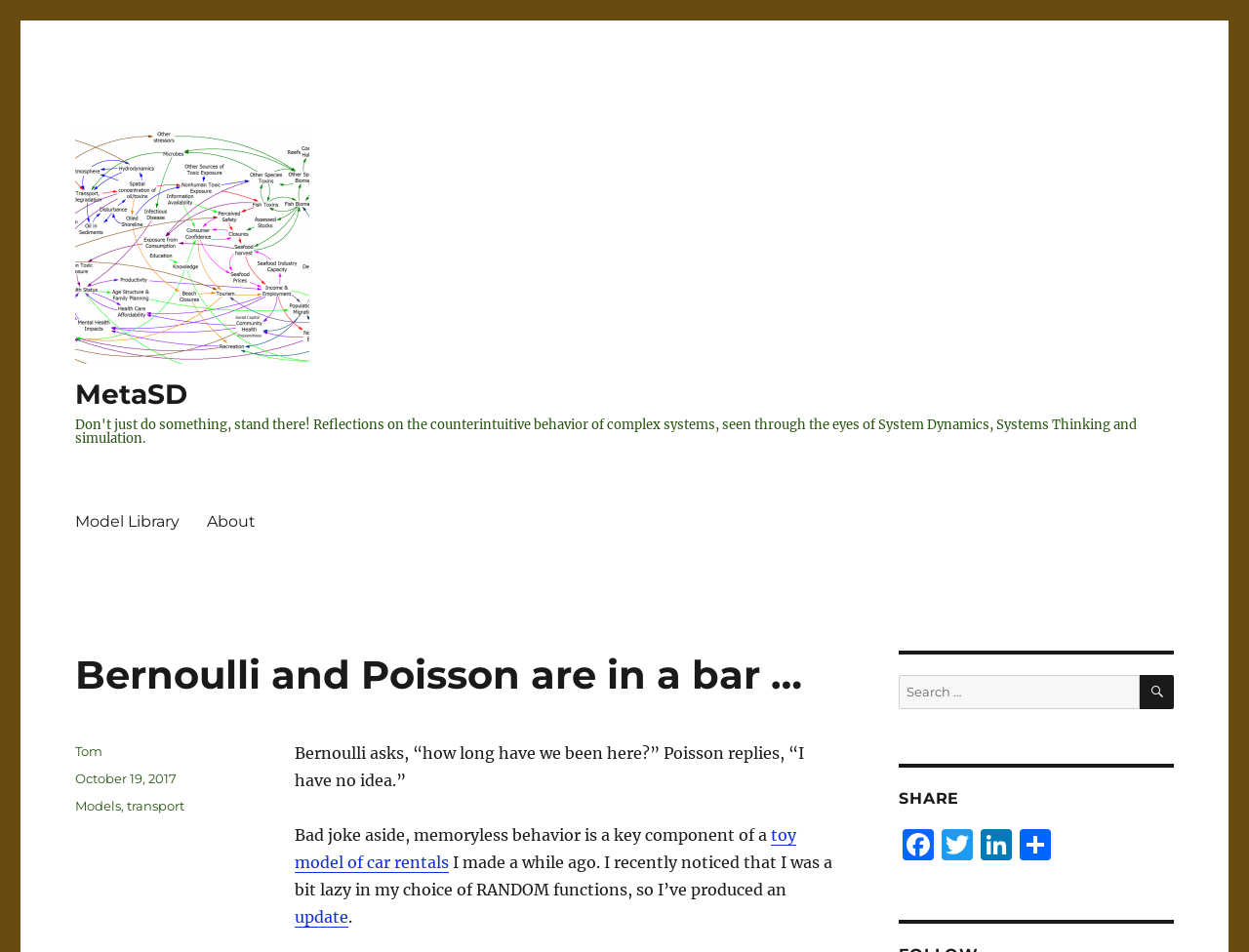Provide the bounding box coordinates of the HTML element this sentence describes: "Model Library".

[0.049, 0.526, 0.155, 0.569]